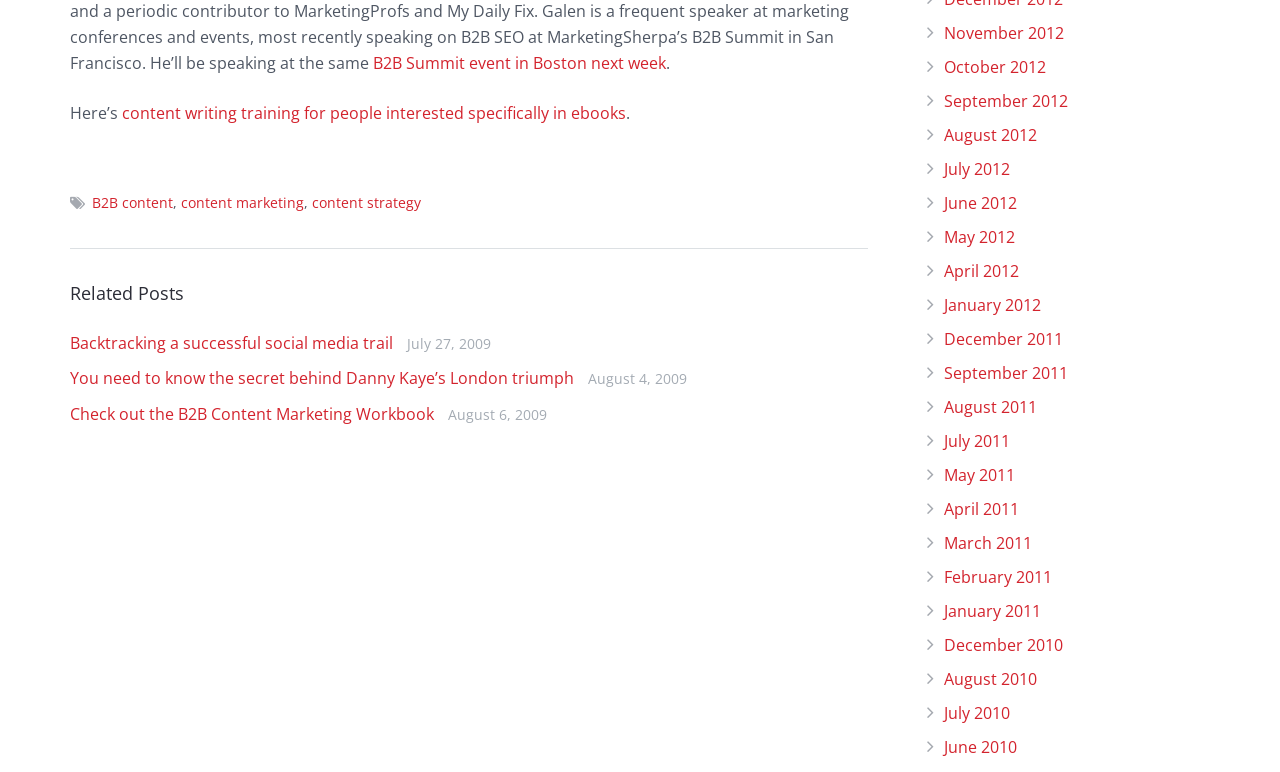Respond with a single word or phrase:
What is the purpose of the links at the bottom of the page?

Archive links